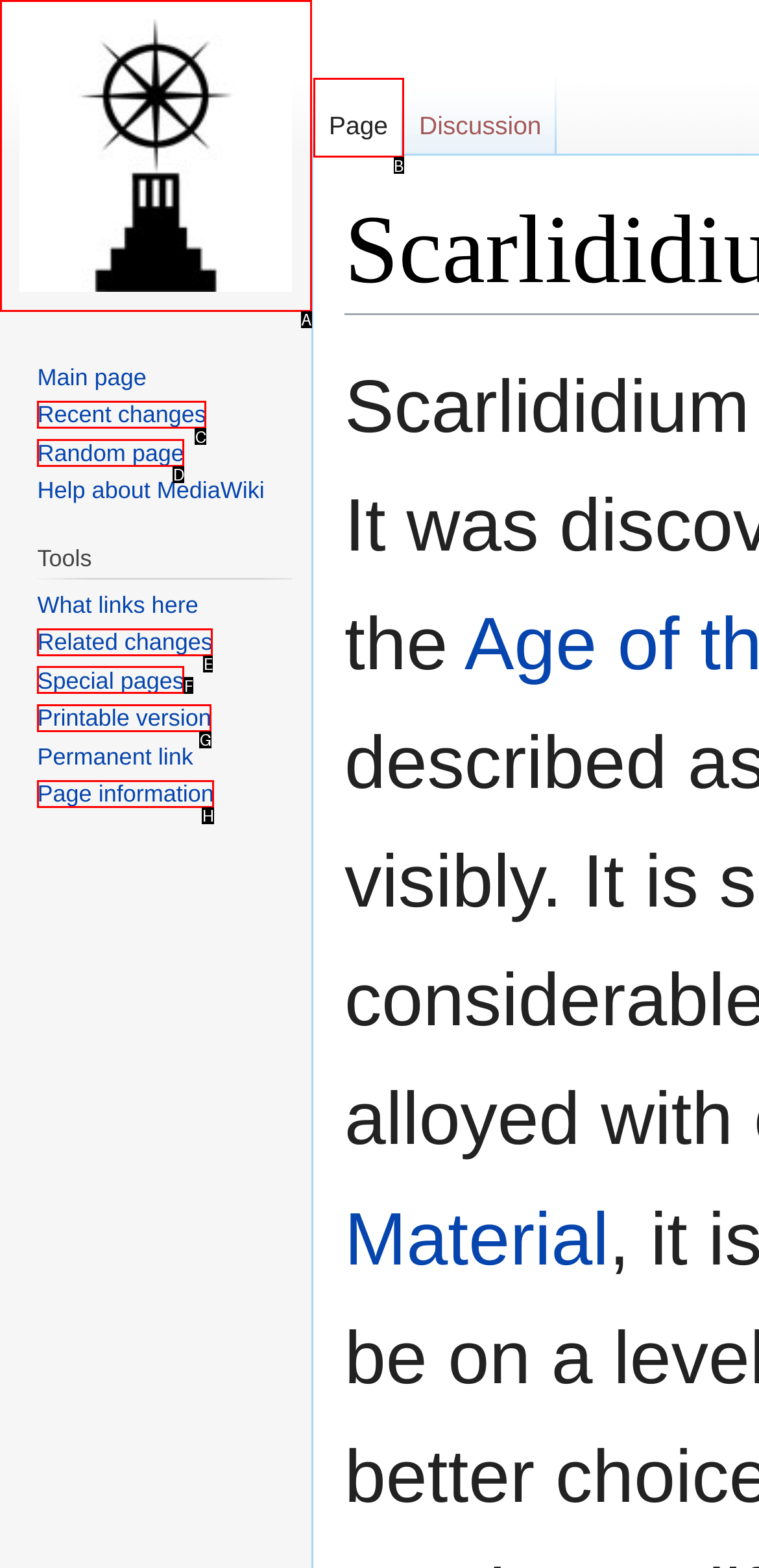Looking at the description: Random page, identify which option is the best match and respond directly with the letter of that option.

D